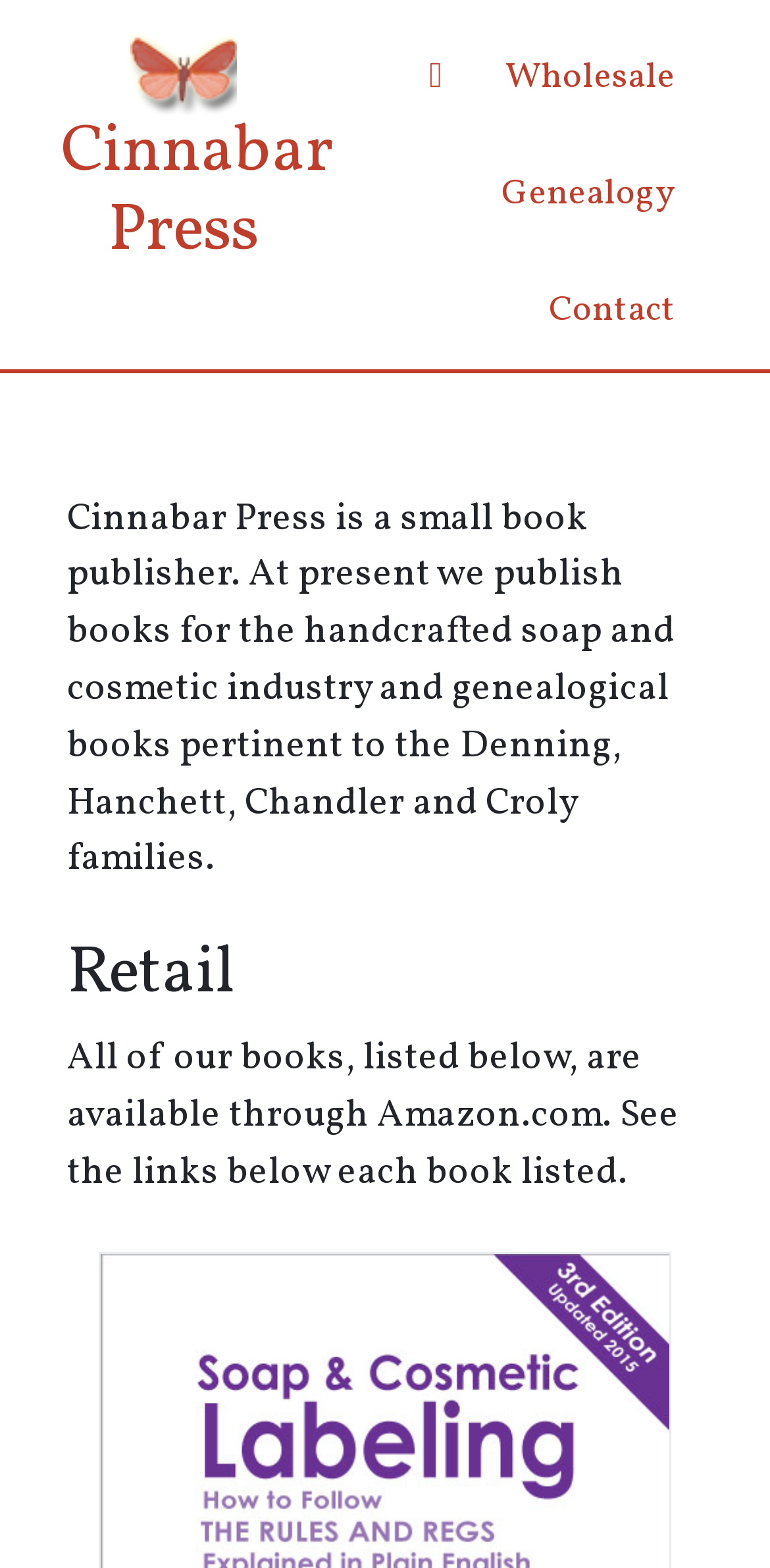Refer to the image and provide an in-depth answer to the question:
How many categories of books does Cinnabar Press publish?

From the StaticText element with the text 'Cinnabar Press is a small book publisher. At present we publish books for the handcrafted soap and cosmetic industry and genealogical books pertinent to the Denning, Hanchett, Chandler and Croly families.', we can identify two categories of books published by Cinnabar Press: books for the handcrafted soap and cosmetic industry, and genealogical books.